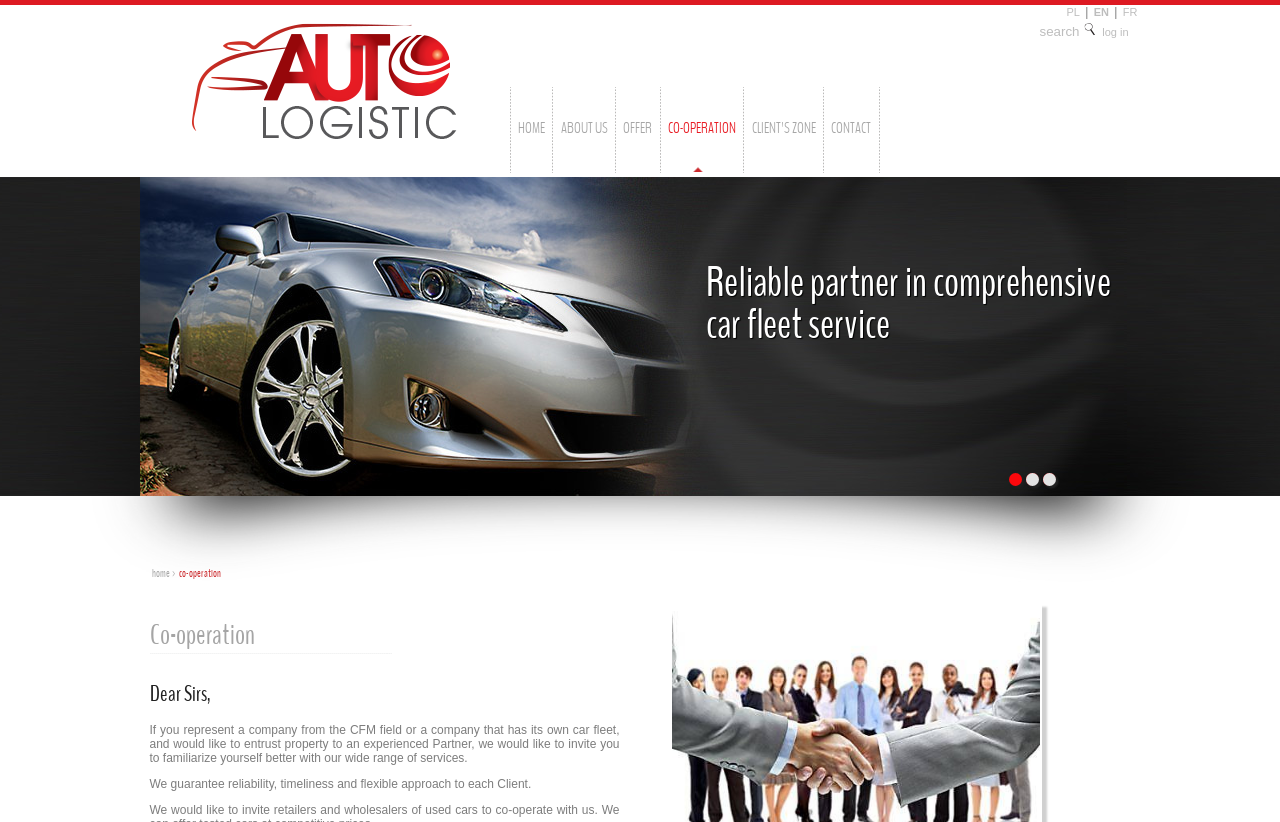Based on the element description "Co-operation", predict the bounding box coordinates of the UI element.

[0.519, 0.108, 0.578, 0.209]